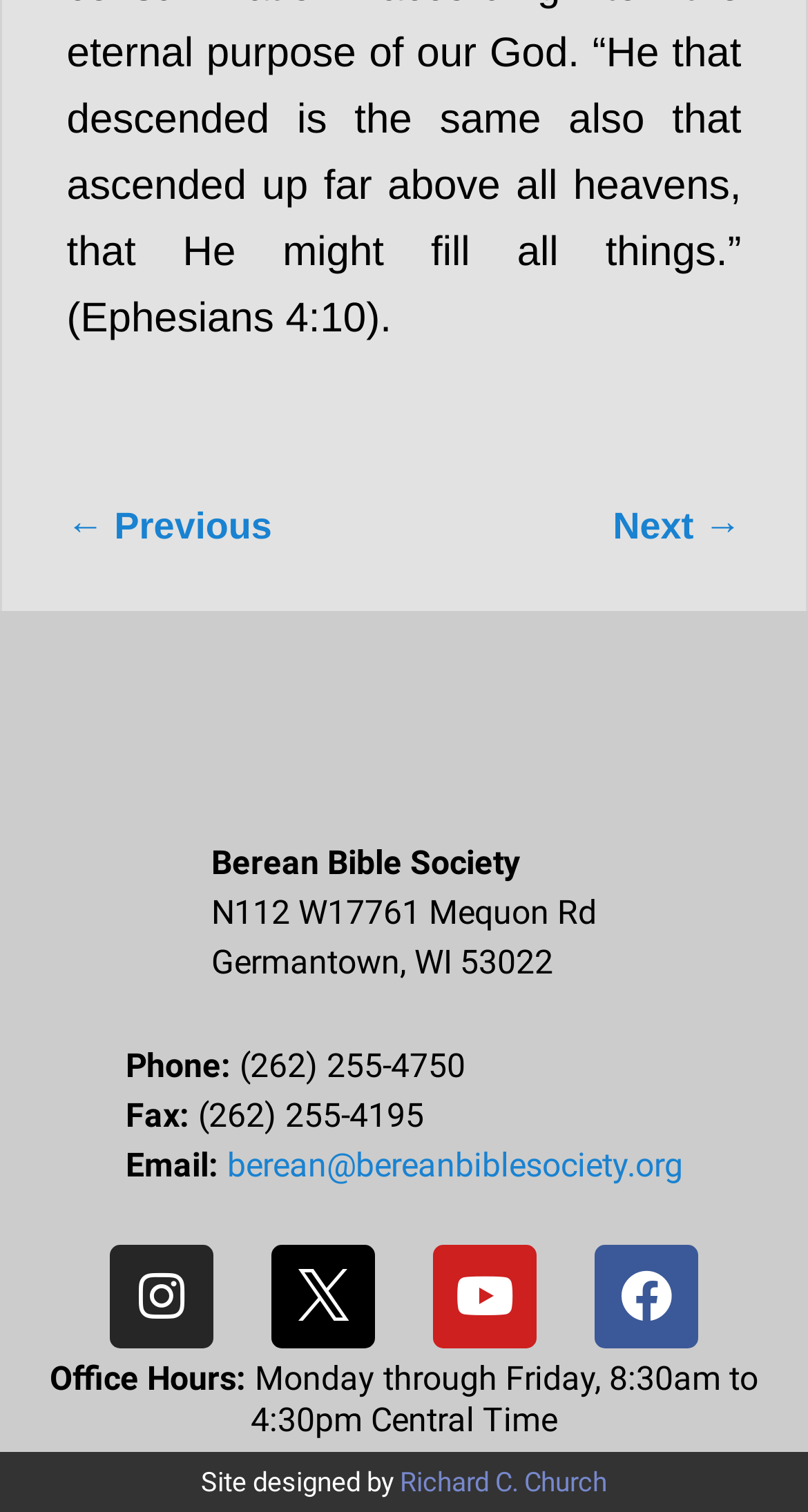Determine the coordinates of the bounding box that should be clicked to complete the instruction: "View the website designed by Richard C. Church". The coordinates should be represented by four float numbers between 0 and 1: [left, top, right, bottom].

[0.495, 0.969, 0.751, 0.99]